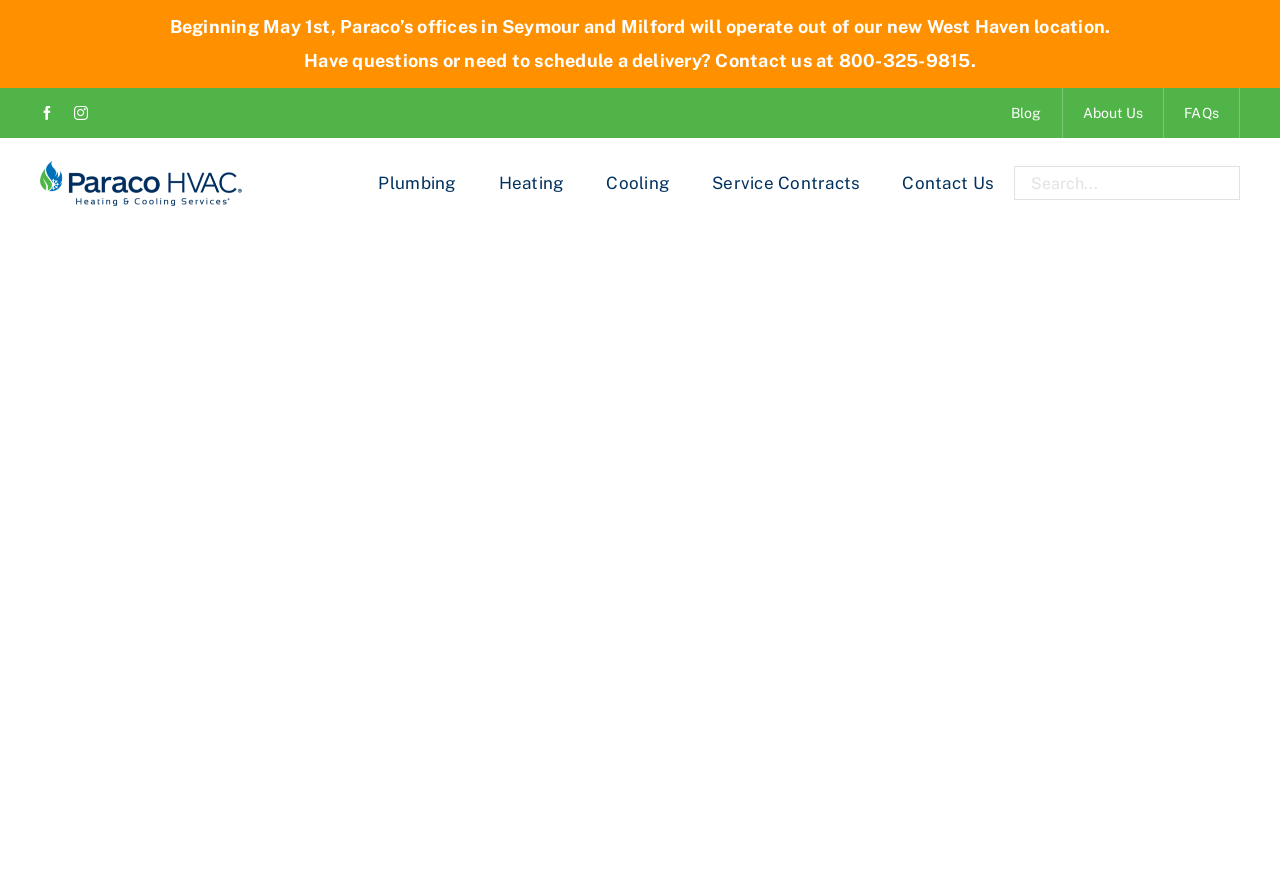Please find and report the bounding box coordinates of the element to click in order to perform the following action: "contact us". The coordinates should be expressed as four float numbers between 0 and 1, in the format [left, top, right, bottom].

[0.705, 0.177, 0.777, 0.233]